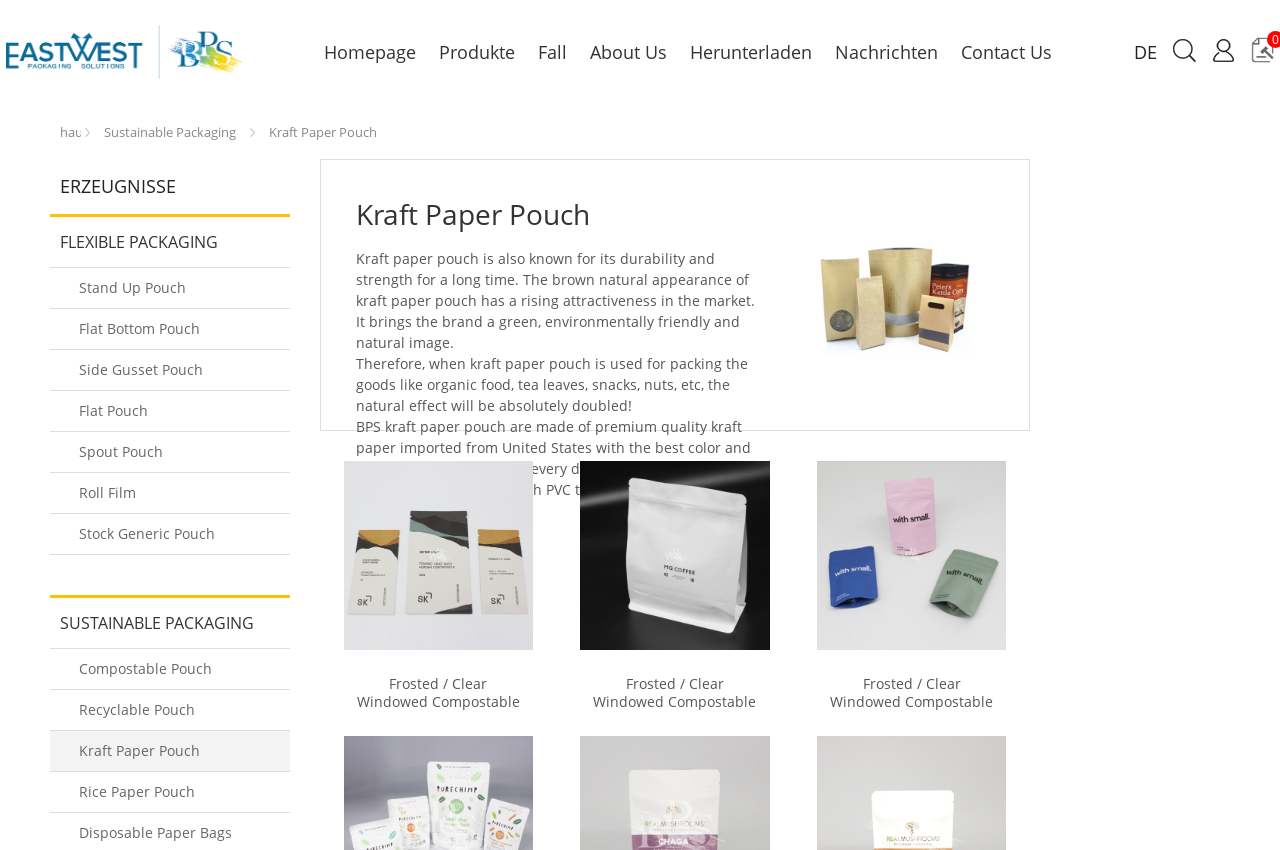Determine the coordinates of the bounding box for the clickable area needed to execute this instruction: "Click on the 'Homepage' link".

[0.253, 0.046, 0.325, 0.08]